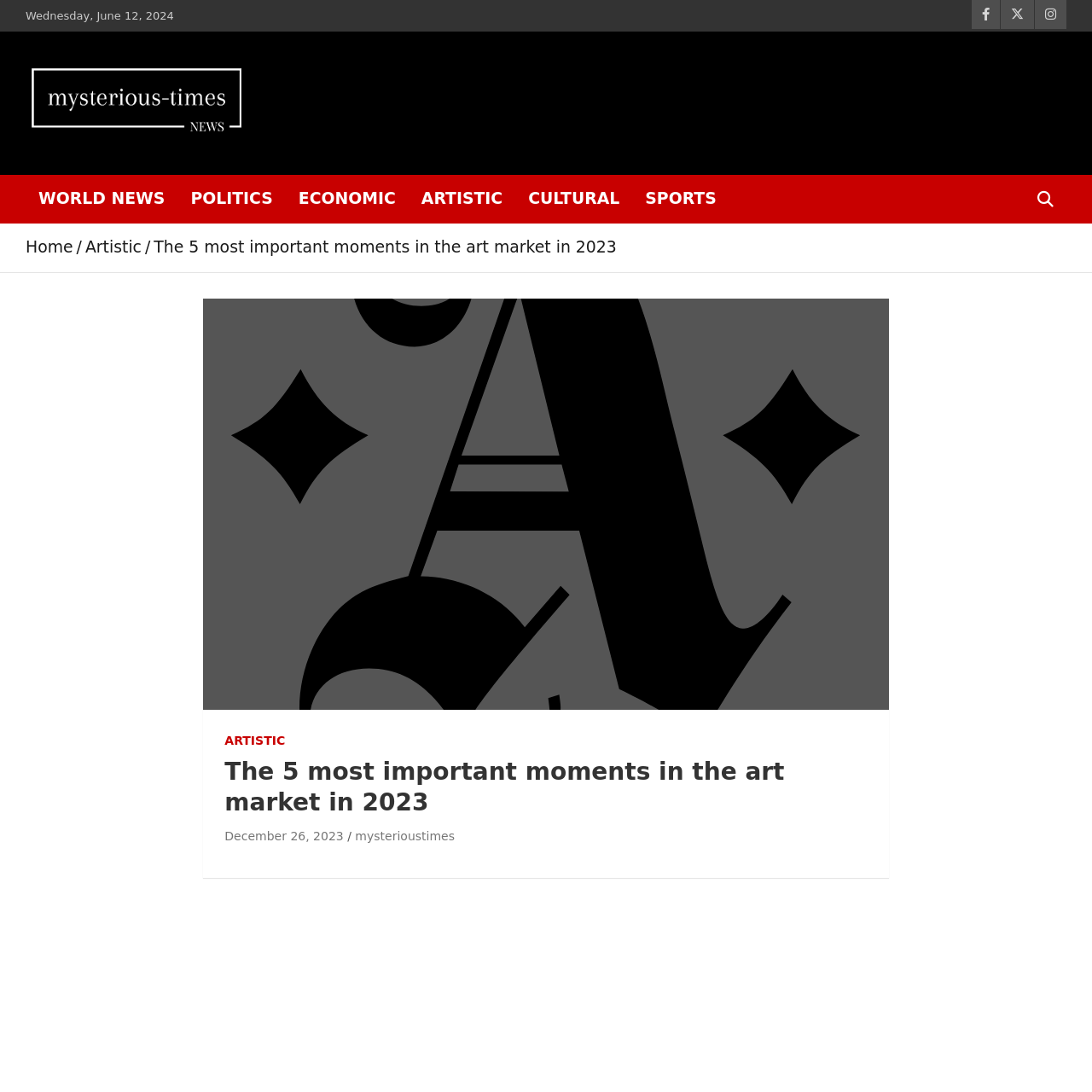Identify the bounding box coordinates of the clickable region to carry out the given instruction: "Check the date of the article".

[0.206, 0.76, 0.315, 0.772]